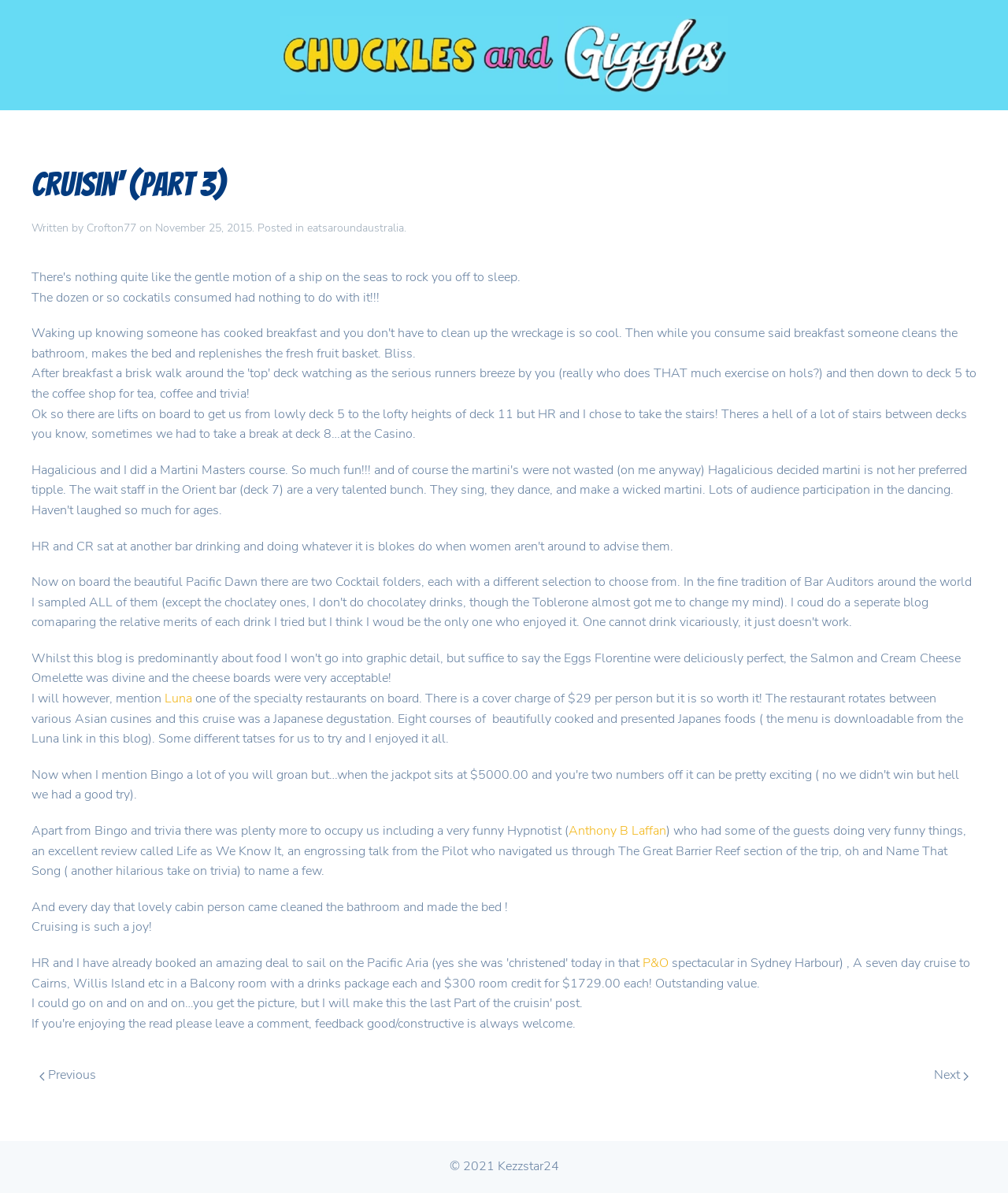Please find the bounding box coordinates of the element that you should click to achieve the following instruction: "Read the article written by Crofton77". The coordinates should be presented as four float numbers between 0 and 1: [left, top, right, bottom].

[0.086, 0.185, 0.135, 0.198]